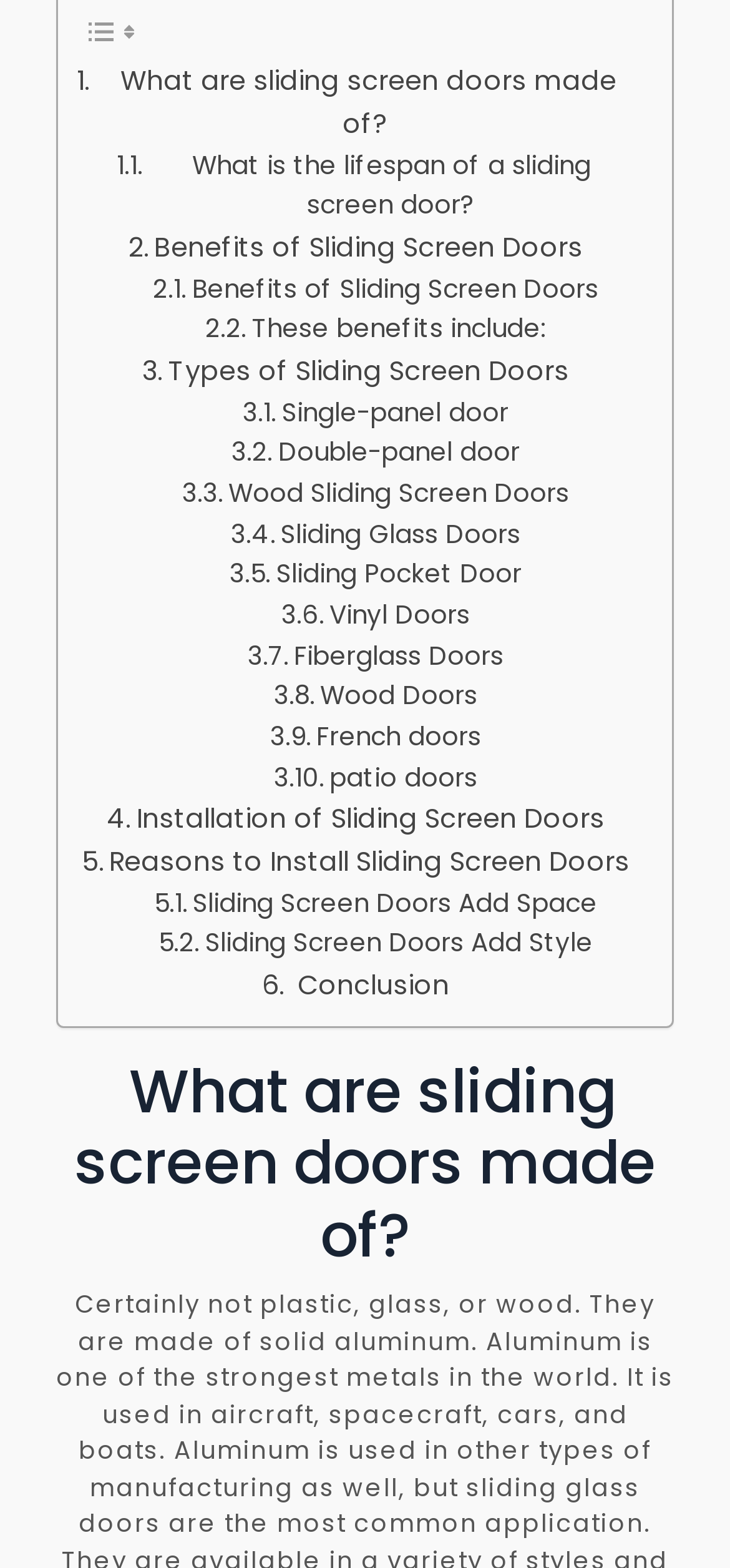Specify the bounding box coordinates of the region I need to click to perform the following instruction: "Find out how to install sliding screen doors". The coordinates must be four float numbers in the range of 0 to 1, i.e., [left, top, right, bottom].

[0.146, 0.509, 0.828, 0.536]